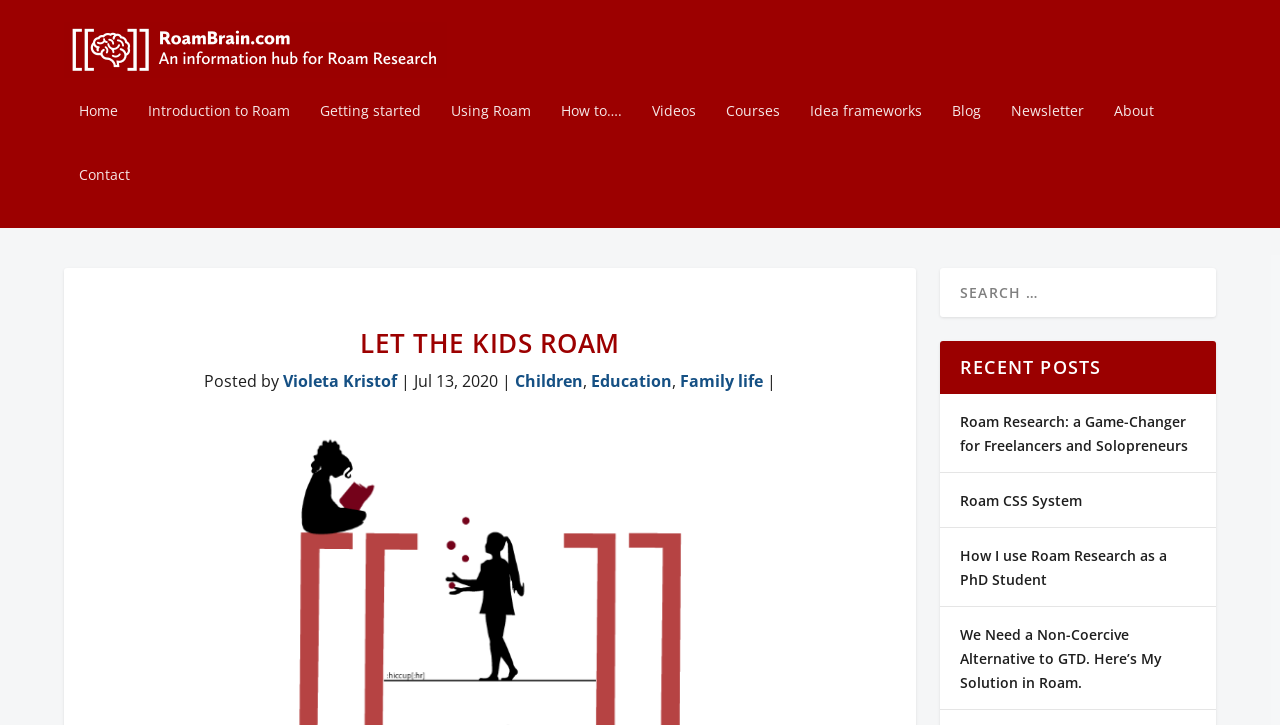Specify the bounding box coordinates of the area that needs to be clicked to achieve the following instruction: "go to home page".

[0.062, 0.138, 0.092, 0.226]